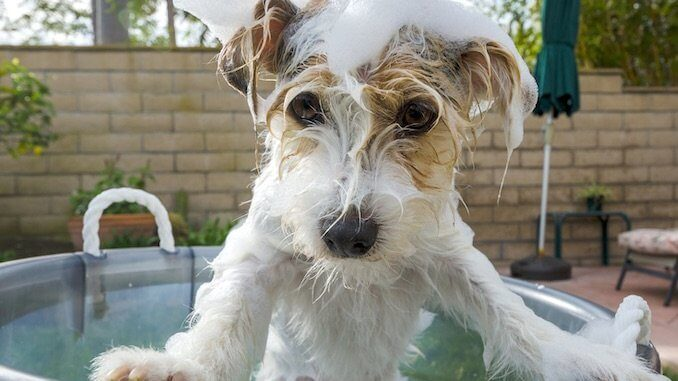What is the dog partially submerged in?
Please answer the question with as much detail as possible using the screenshot.

The caption explicitly states that the dog is 'partially submerged in a shallow, round tub', indicating that the dog is sitting in a container filled with water and soap.